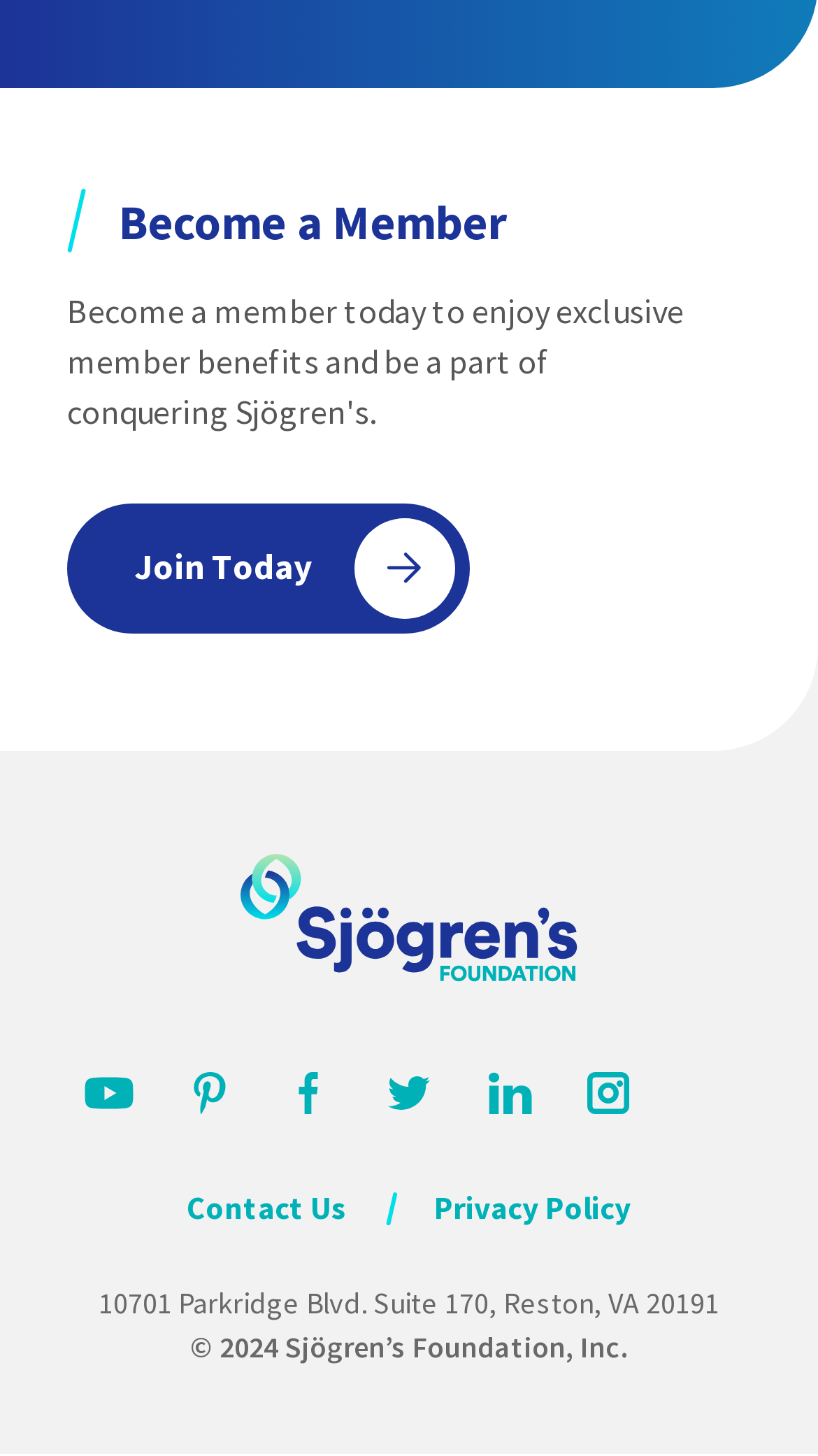Use a single word or phrase to answer the question:
How many social media links are available?

6